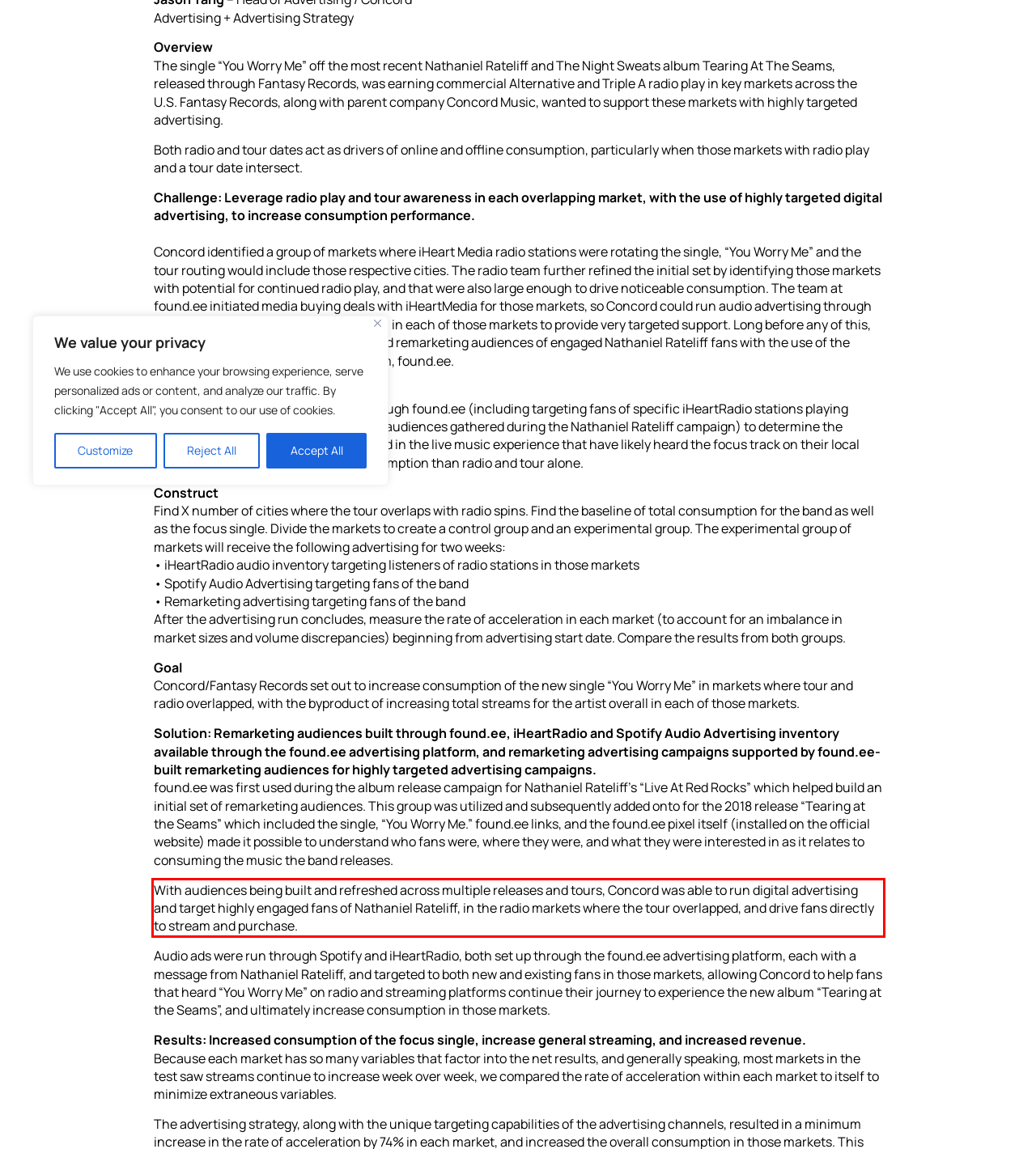You have a webpage screenshot with a red rectangle surrounding a UI element. Extract the text content from within this red bounding box.

With audiences being built and refreshed across multiple releases and tours, Concord was able to run digital advertising and target highly engaged fans of Nathaniel Rateliff, in the radio markets where the tour overlapped, and drive fans directly to stream and purchase.